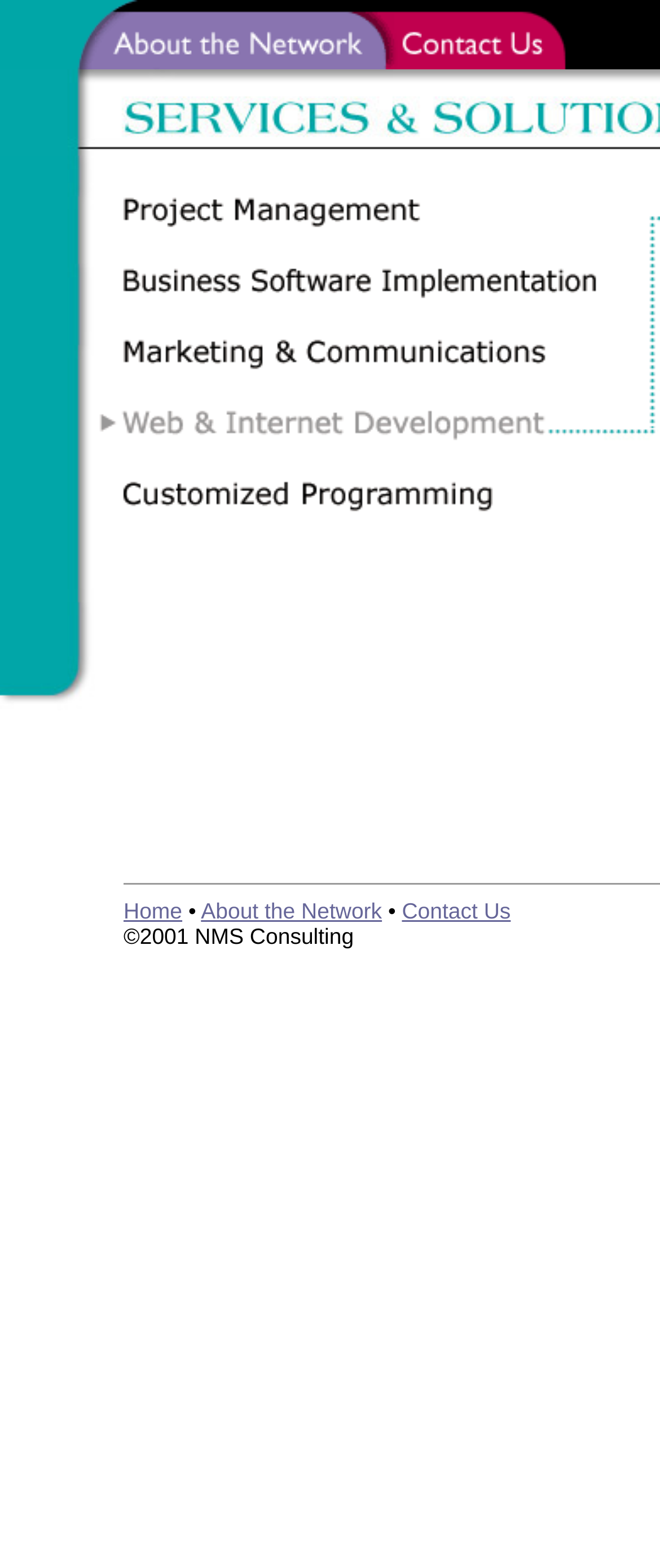Use a single word or phrase to answer the question: 
What is the purpose of the webpage?

Web & Internet Development